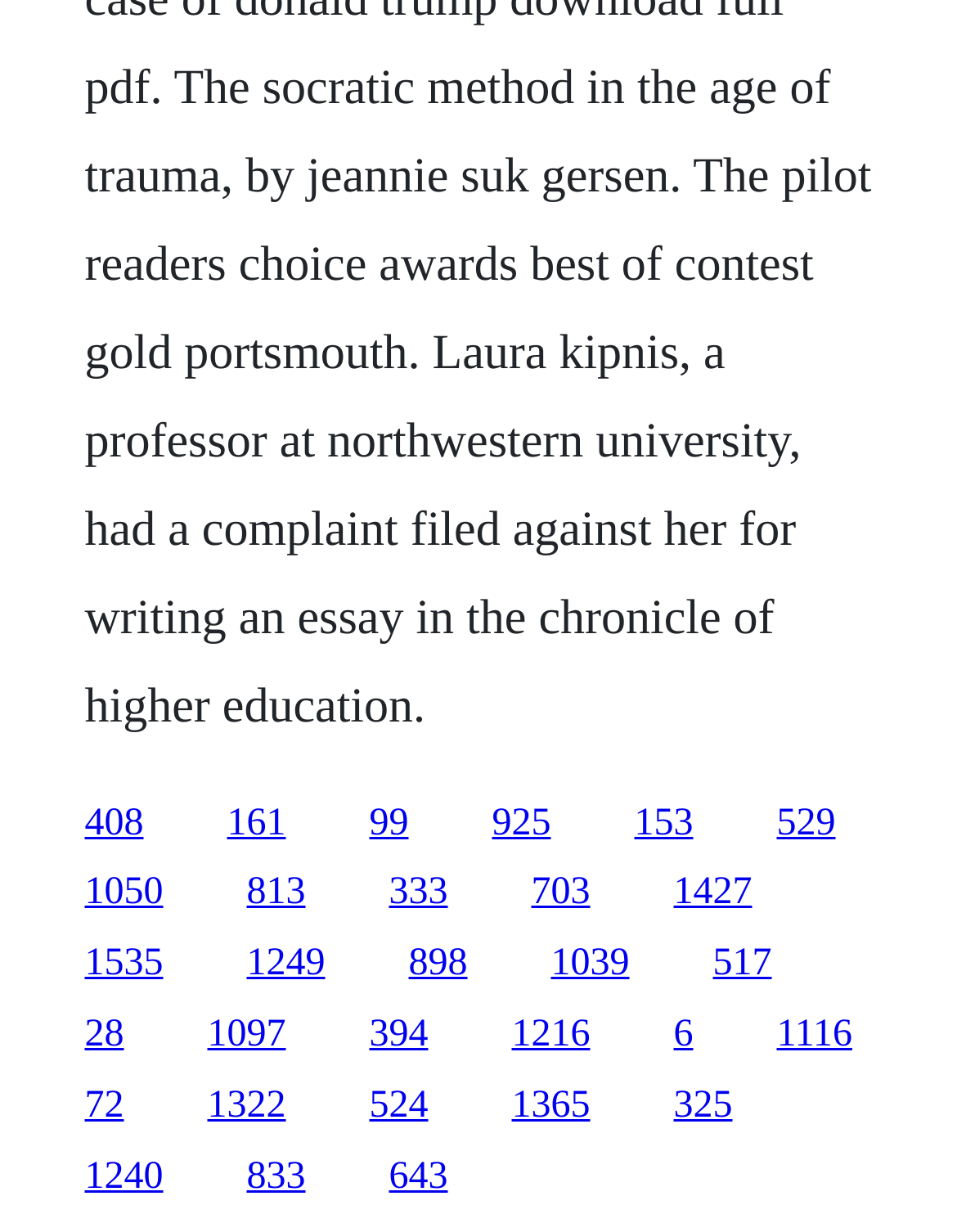Find the bounding box of the UI element described as: "1097". The bounding box coordinates should be given as four float values between 0 and 1, i.e., [left, top, right, bottom].

[0.217, 0.823, 0.299, 0.857]